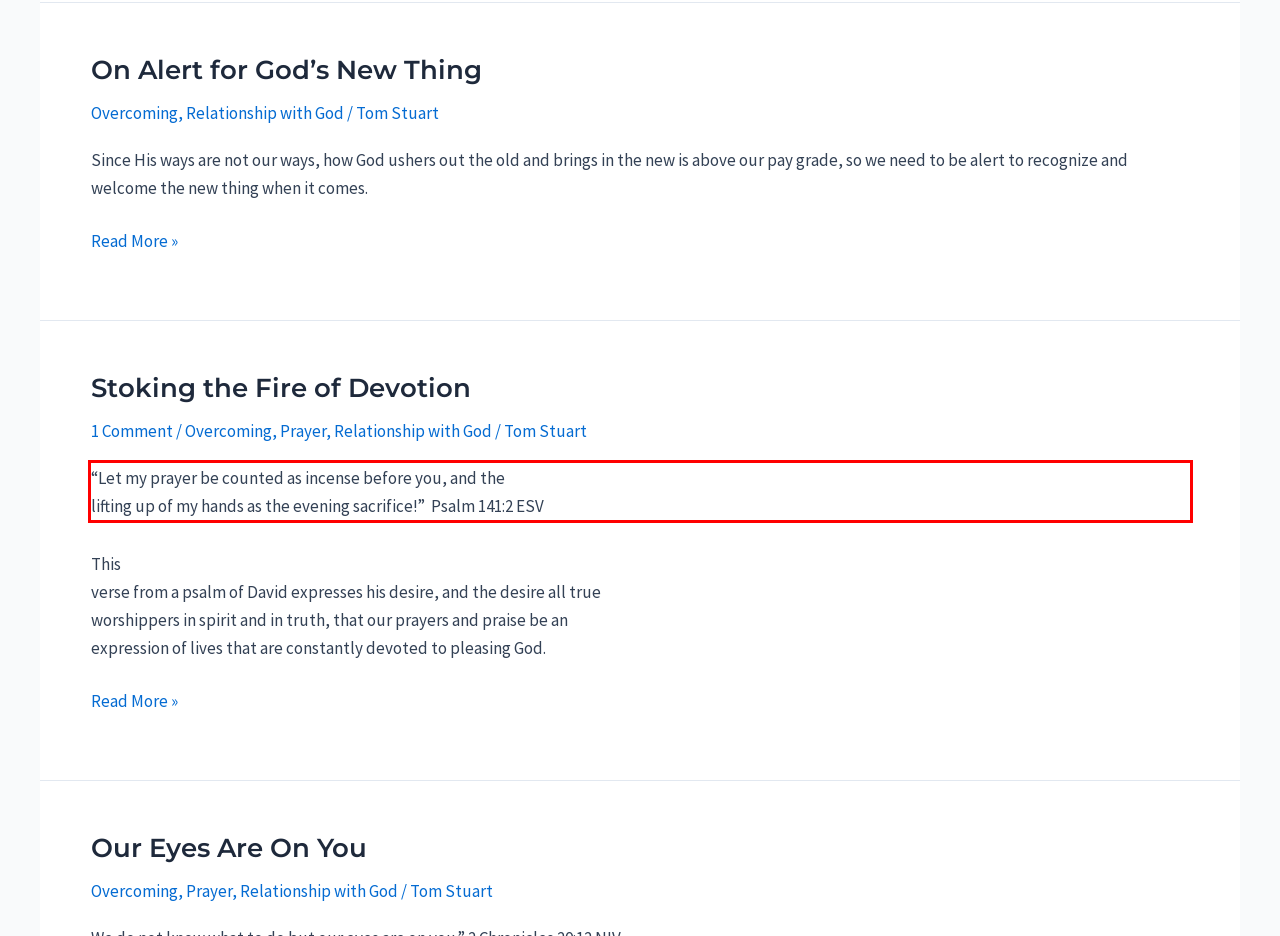Given a screenshot of a webpage with a red bounding box, extract the text content from the UI element inside the red bounding box.

“Let my prayer be counted as incense before you, and the lifting up of my hands as the evening sacrifice!” Psalm 141:2 ESV